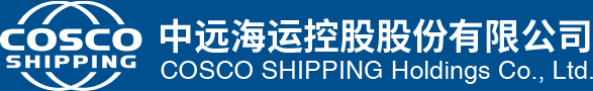Describe all the important aspects and details of the image.

The image prominently displays the logo of COSCO SHIPPING Holdings Co., Ltd., featuring a bold, modern design that showcases the name both in English and Chinese characters. The background is a deep blue, which complements the white lettering, creating a strong visual impact. The logo encapsulates the company’s global shipping and logistics services, symbolizing reliability and efficiency in maritime transport. This image serves as an important branding element for COSCO SHIPPING, reflecting its commitment to excellence in the shipping industry.